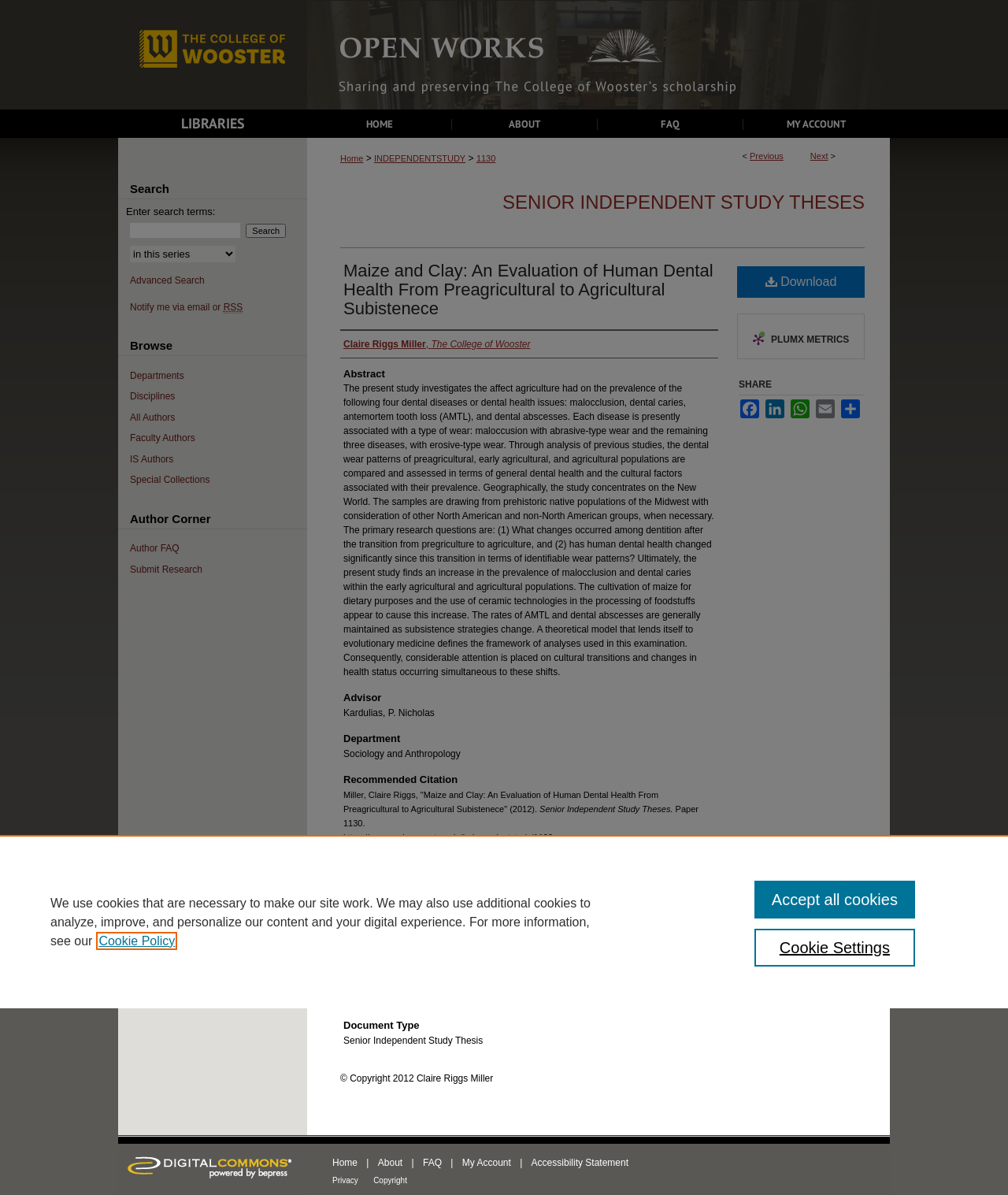Please identify the bounding box coordinates of the clickable element to fulfill the following instruction: "Click on the 'Menu' link". The coordinates should be four float numbers between 0 and 1, i.e., [left, top, right, bottom].

[0.953, 0.0, 1.0, 0.033]